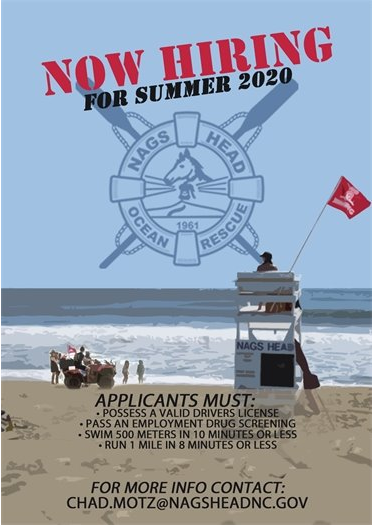Provide a thorough description of what you see in the image.

The image showcases a recruitment poster for Nags Head Ocean Rescue, emphasizing their need for lifeguards for the summer of 2020. Prominently displayed at the top in bold red letters are the words "NOW HIRING" alongside "FOR SUMMER 2020." 

The background features a vibrant beach scene with a lifeguard tower and personnel on duty, highlighting the dynamic coastal environment. The emblem of Nags Head Ocean Rescue is subtly integrated into the backdrop, underscoring community pride and service.

The poster outlines essential applicant requirements, instructing potential candidates to: 
- Possess a valid driver's license
- Pass an employment drug screening
- Swim 500 meters in 10 minutes or less
- Run 1 mile in 8 minutes or less

For further inquiries, the contact email provided is CHAD.MOTZ@NAGHEADNC.GOV, inviting interested individuals to reach out for more information. This visually engaging and informative graphic serves both as a call to action and a representation of the lifeguarding profession.